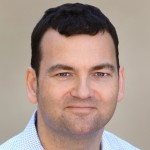Use a single word or phrase to answer the following:
What is Frode Odegard's role?

Founder and CEO